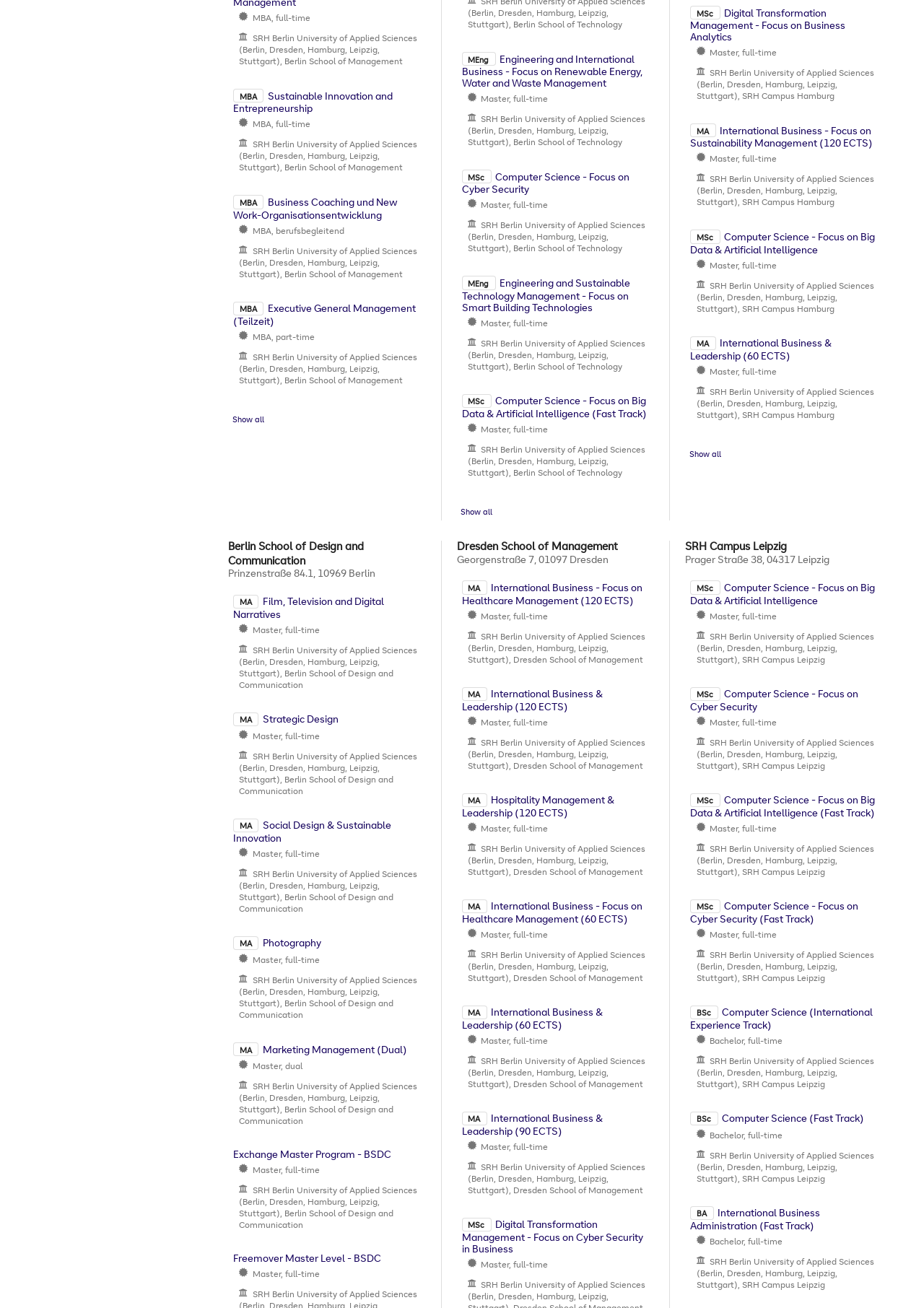Please specify the coordinates of the bounding box for the element that should be clicked to carry out this instruction: "Explore MA Film, Television and Digital Narratives". The coordinates must be four float numbers between 0 and 1, formatted as [left, top, right, bottom].

[0.252, 0.454, 0.415, 0.475]